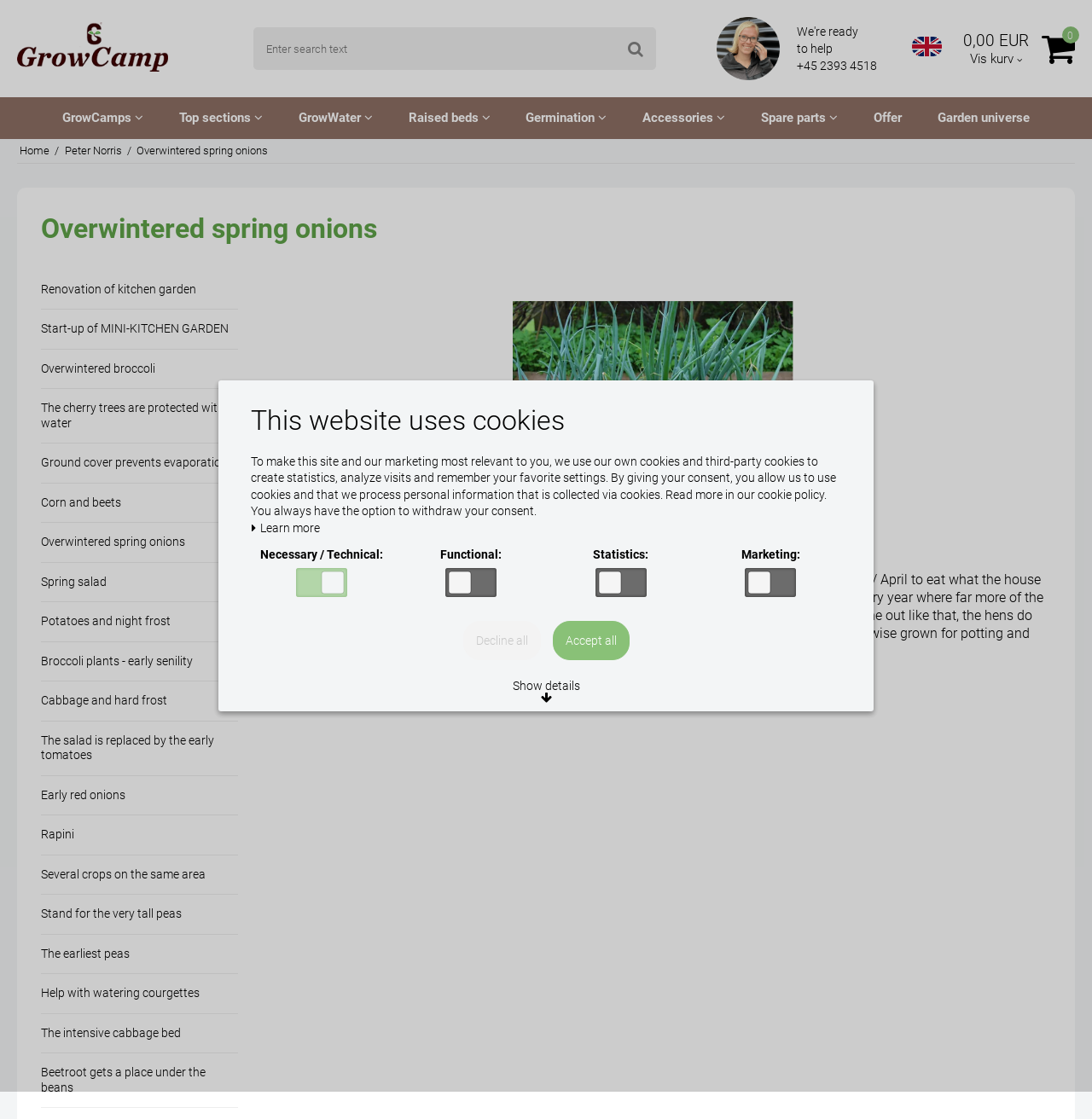Identify the bounding box coordinates of the section to be clicked to complete the task described by the following instruction: "Search for something". The coordinates should be four float numbers between 0 and 1, formatted as [left, top, right, bottom].

[0.232, 0.024, 0.564, 0.062]